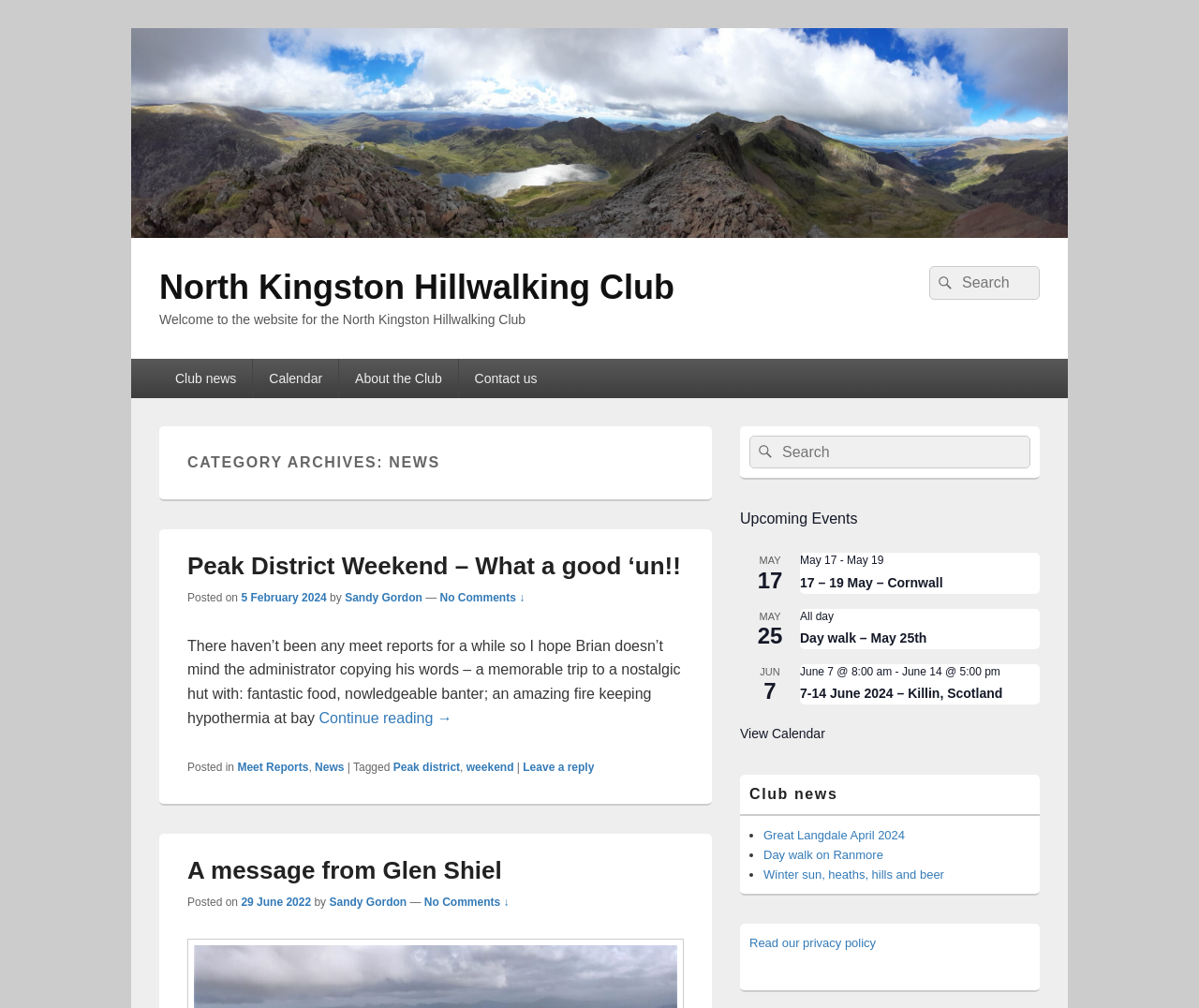What is the name of the hillwalking club?
Please answer using one word or phrase, based on the screenshot.

North Kingston Hillwalking Club